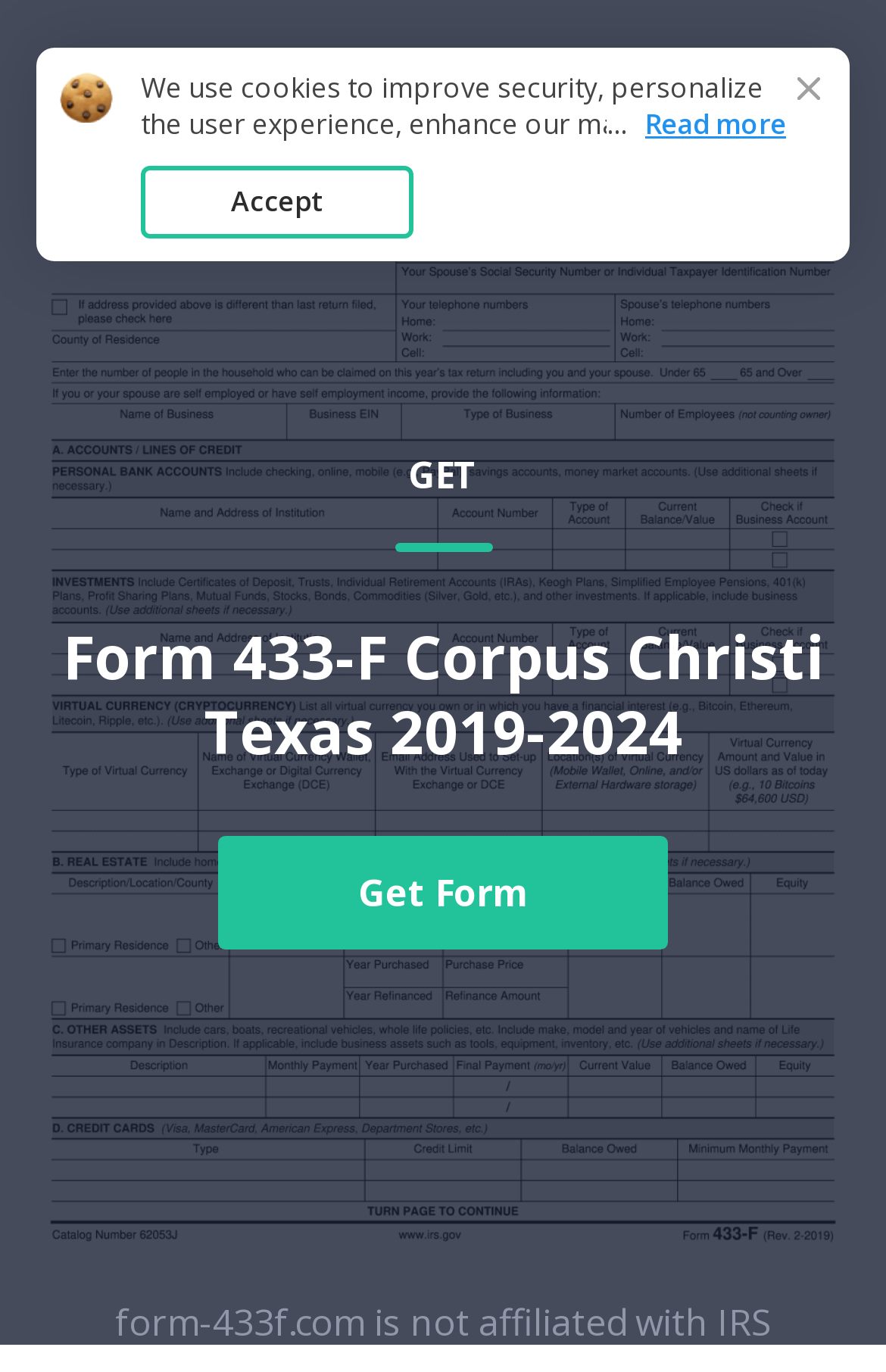What is the name of the form on this webpage?
Refer to the screenshot and respond with a concise word or phrase.

Form 433-F